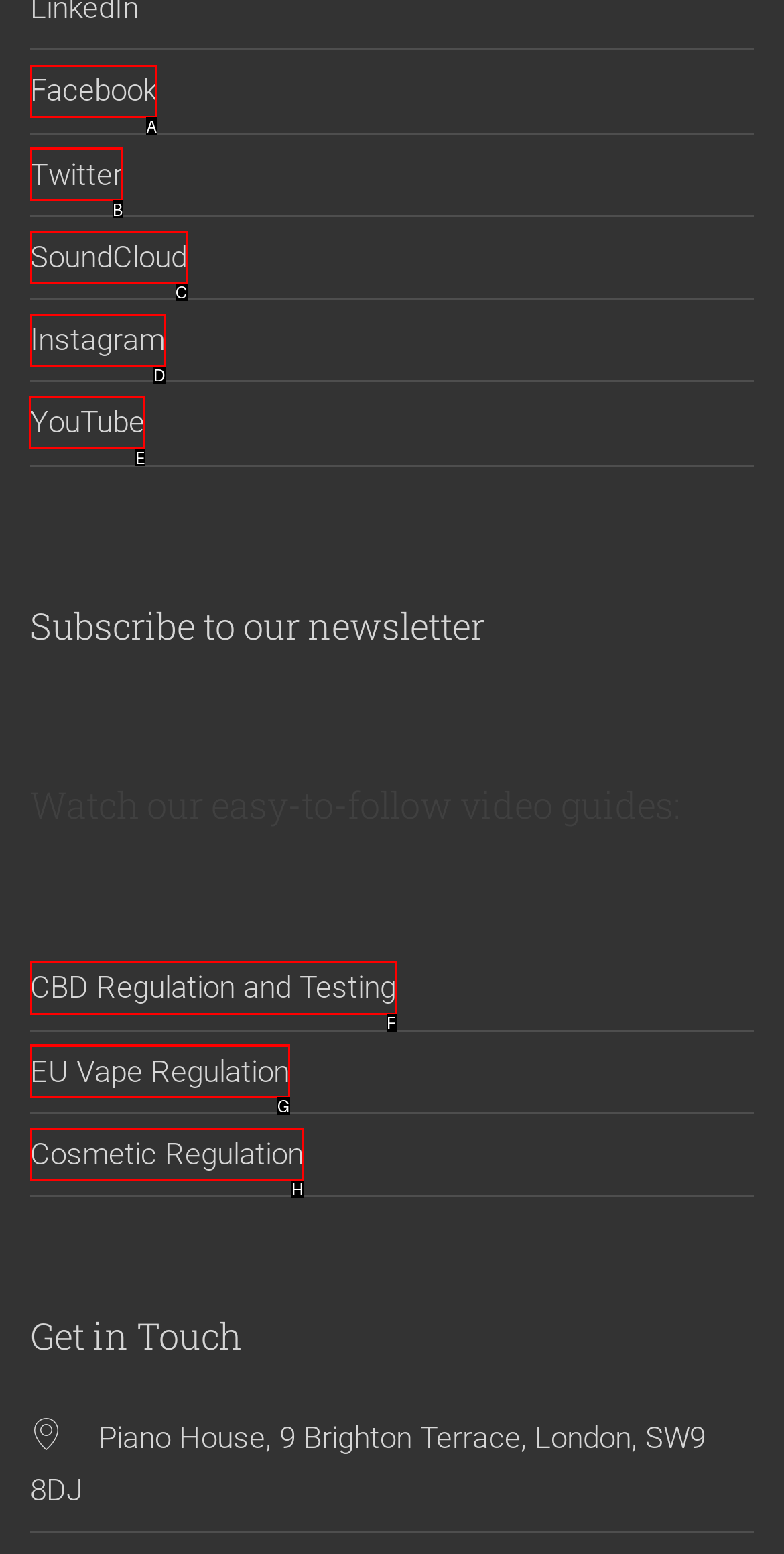Choose the HTML element that should be clicked to accomplish the task: Follow us on YouTube. Answer with the letter of the chosen option.

E